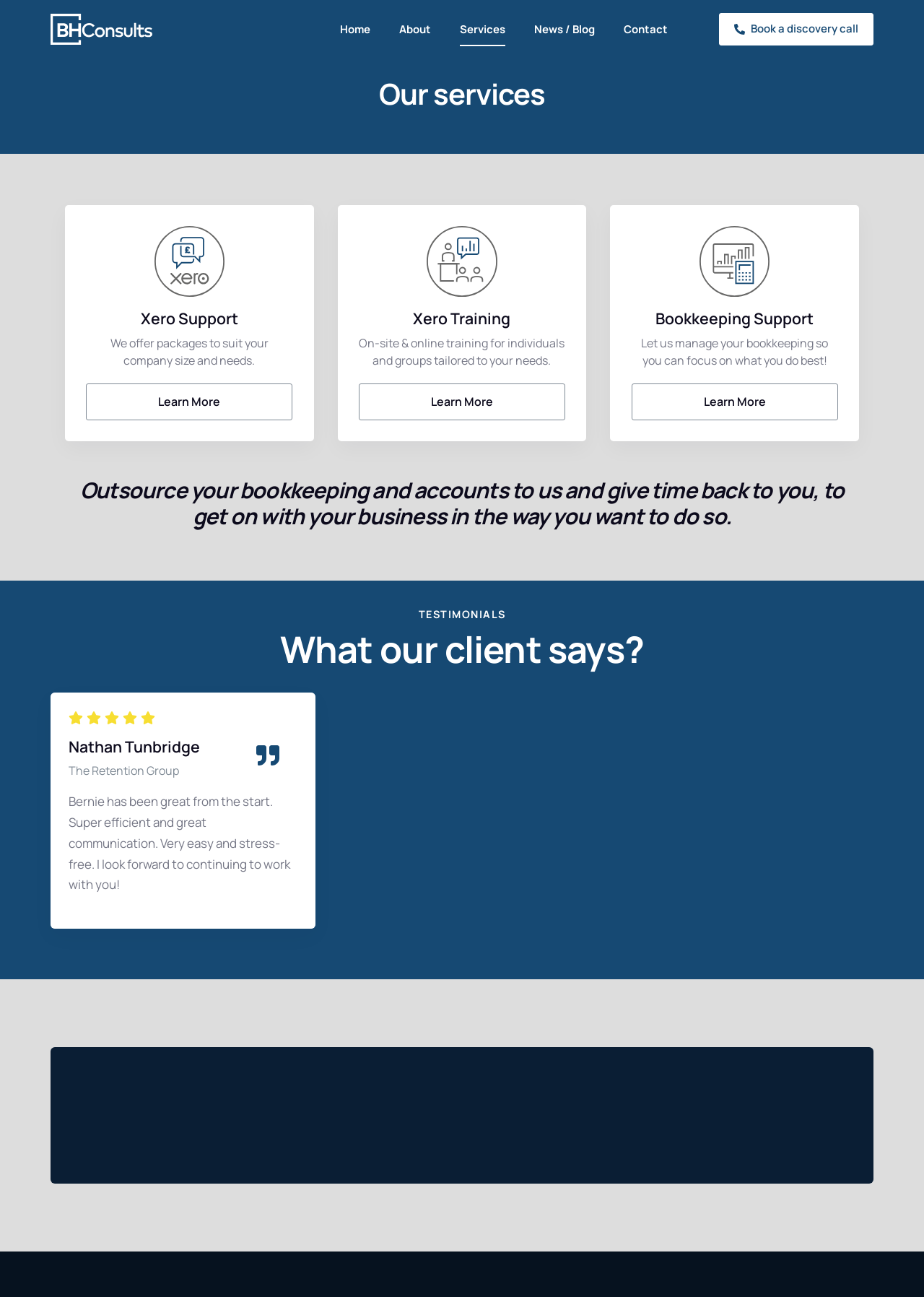Provide a brief response in the form of a single word or phrase:
What is the purpose of the bookkeeping support?

To manage bookkeeping